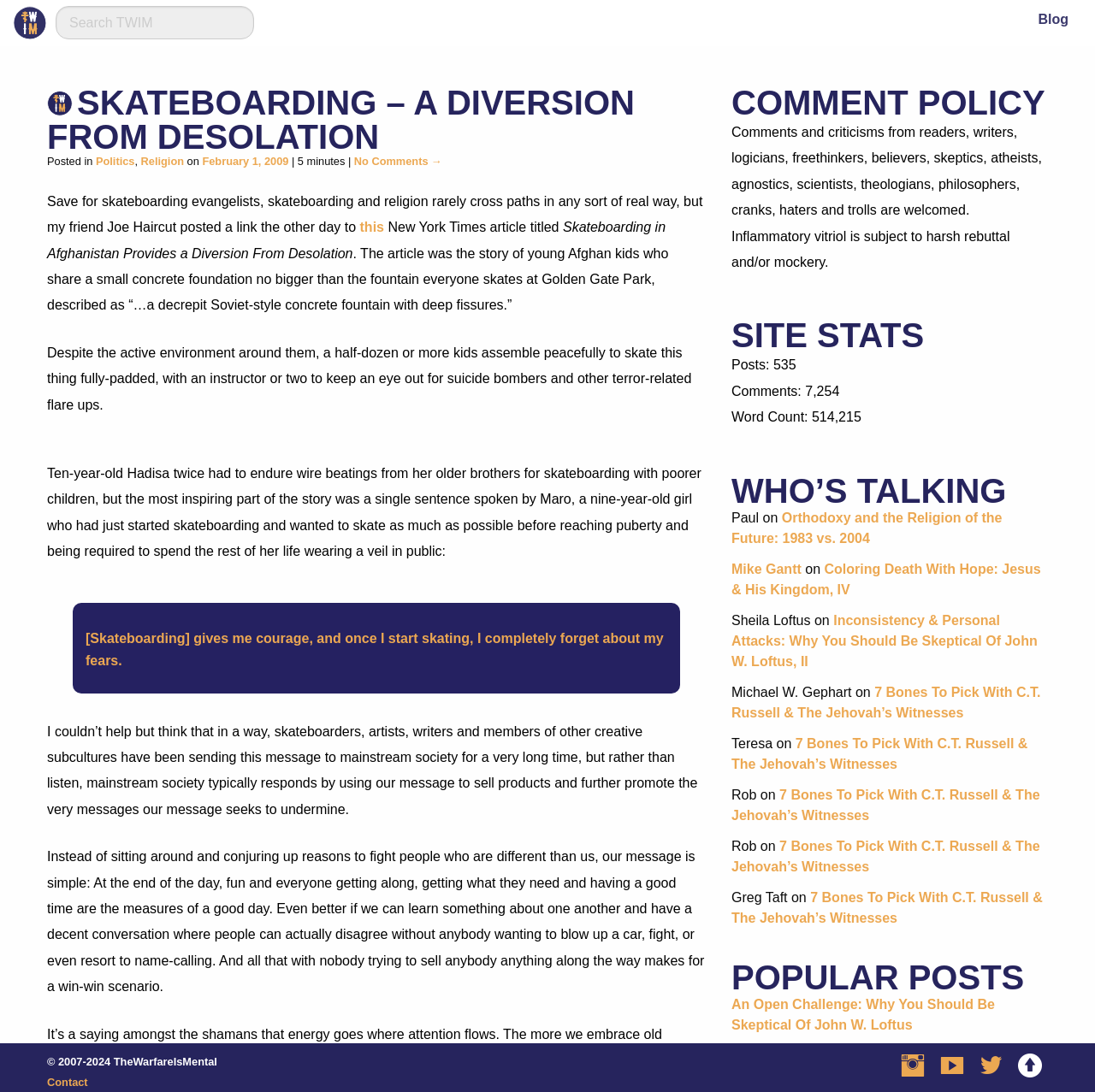What is the headline of the webpage?

SKATEBOARDING – A DIVERSION FROM DESOLATION